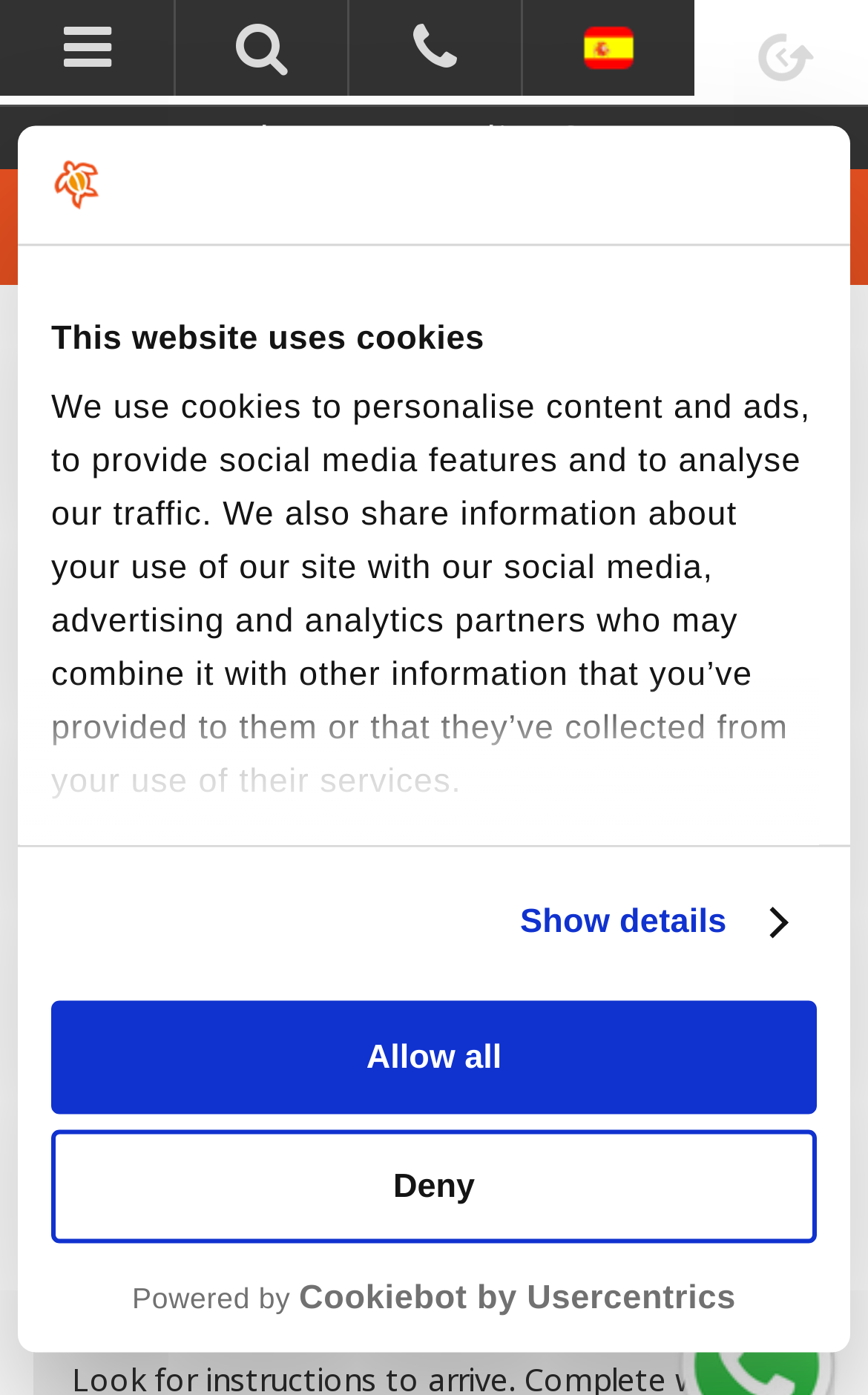What is the name of the SUP store?
Answer the question with just one word or phrase using the image.

HoeNalu